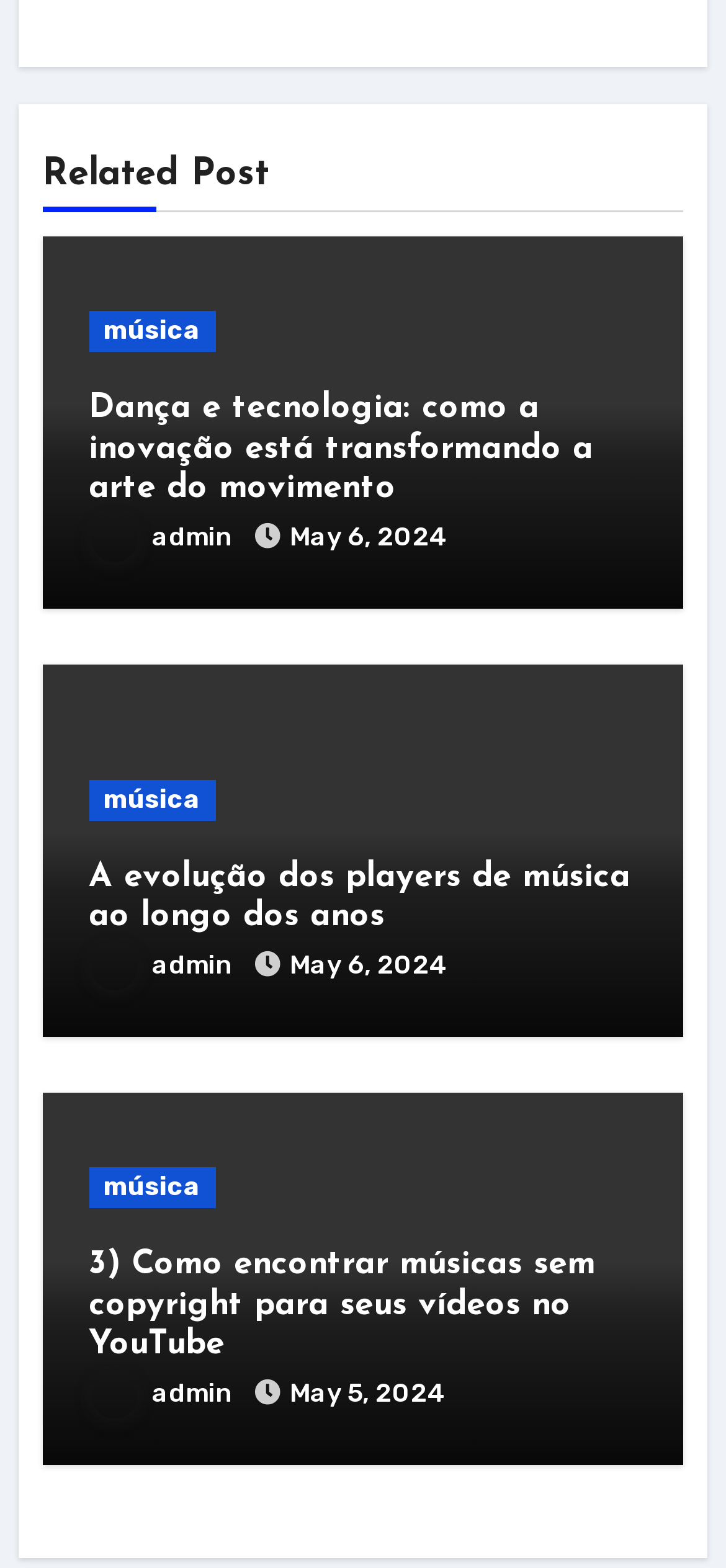Highlight the bounding box of the UI element that corresponds to this description: "parent_node: música".

[0.058, 0.424, 0.942, 0.662]